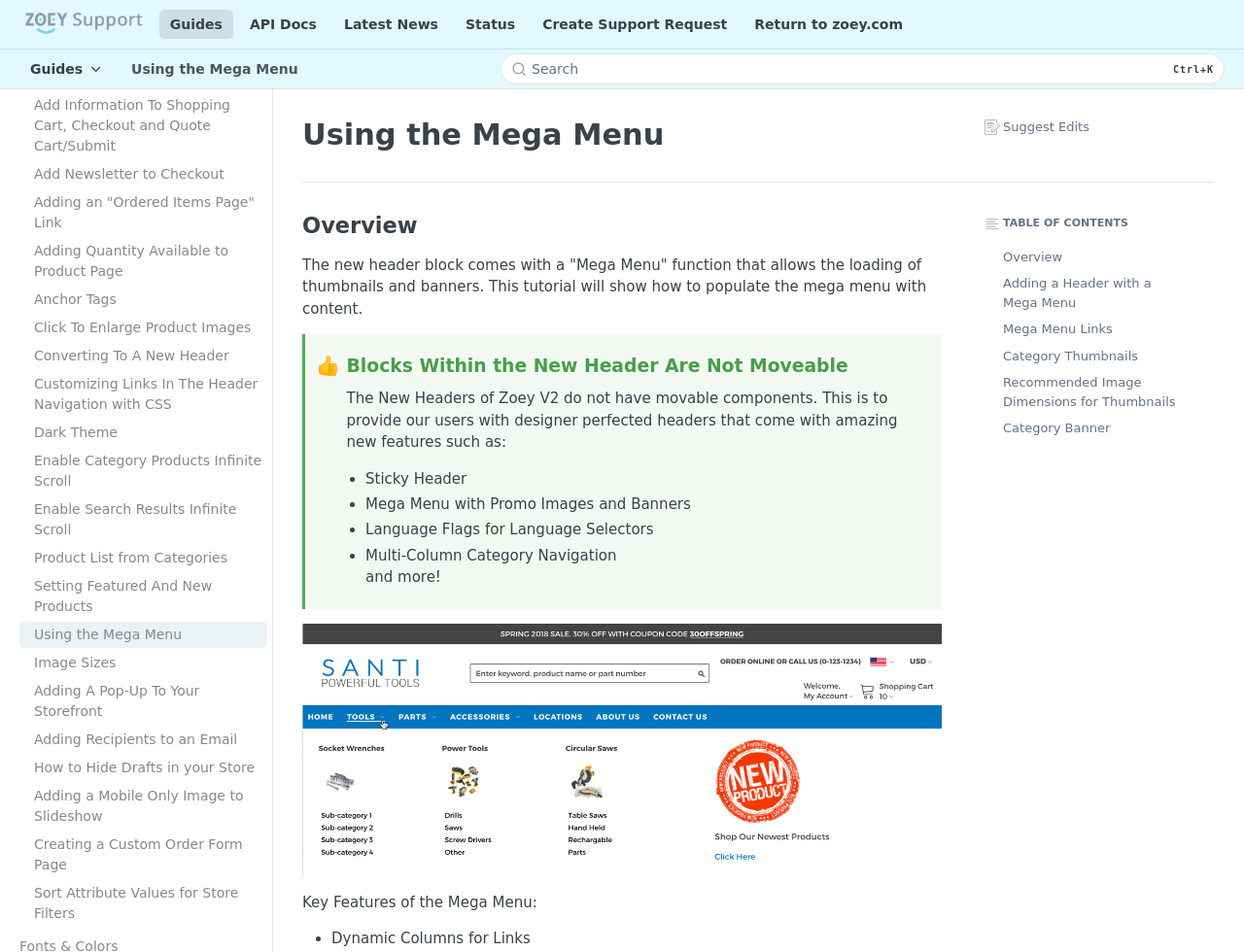Specify the bounding box coordinates for the region that must be clicked to perform the given instruction: "Click on the 'Guides' link".

[0.128, 0.01, 0.187, 0.041]